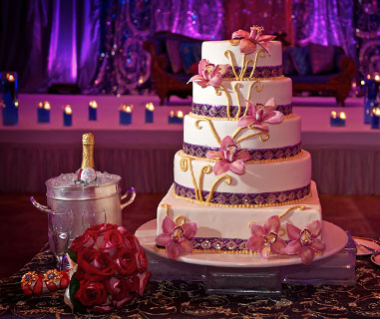Give a short answer using one word or phrase for the question:
What is the color of the roses in the bouquet?

Deep red